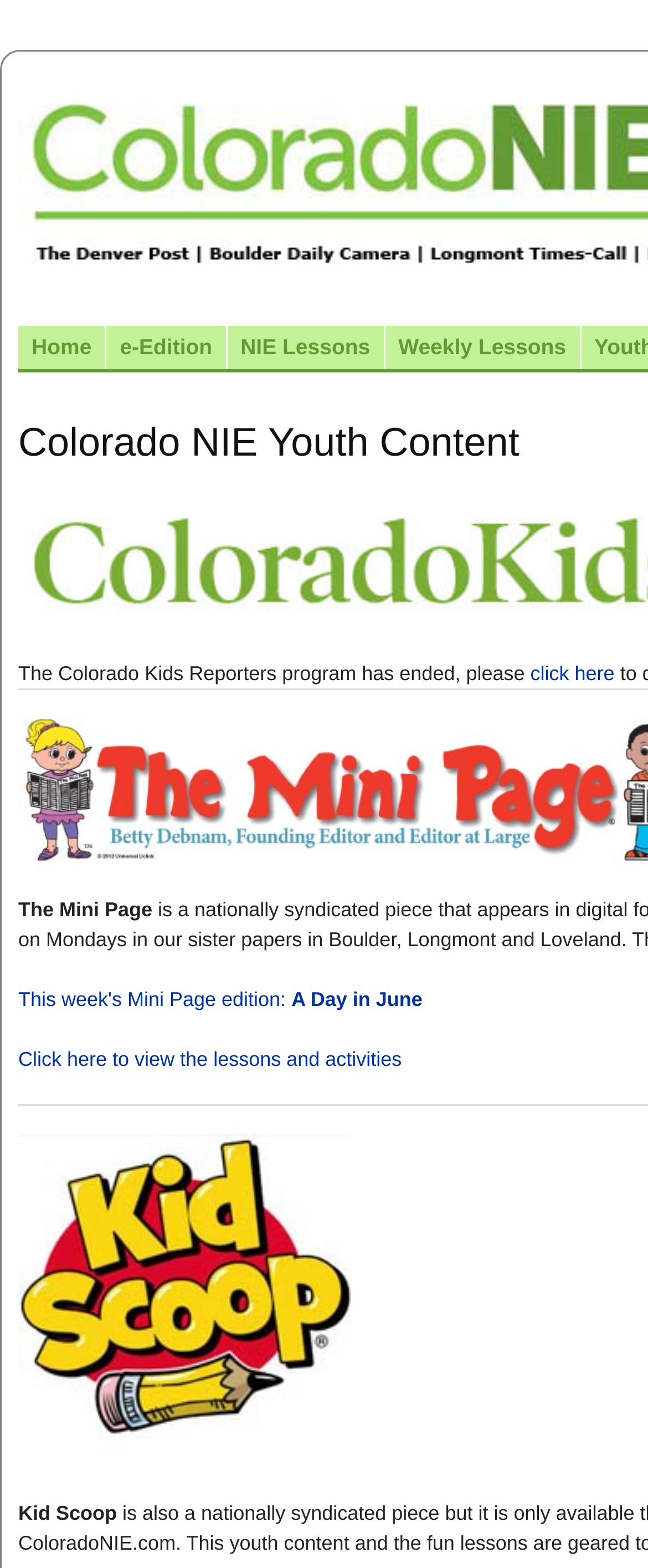What is the name of the section below the Mini Page section?
Please provide a comprehensive answer based on the visual information in the image.

The webpage has a section below the Mini Page section with the title 'Kid Scoop', which suggests that the name of the section is 'Kid Scoop'.